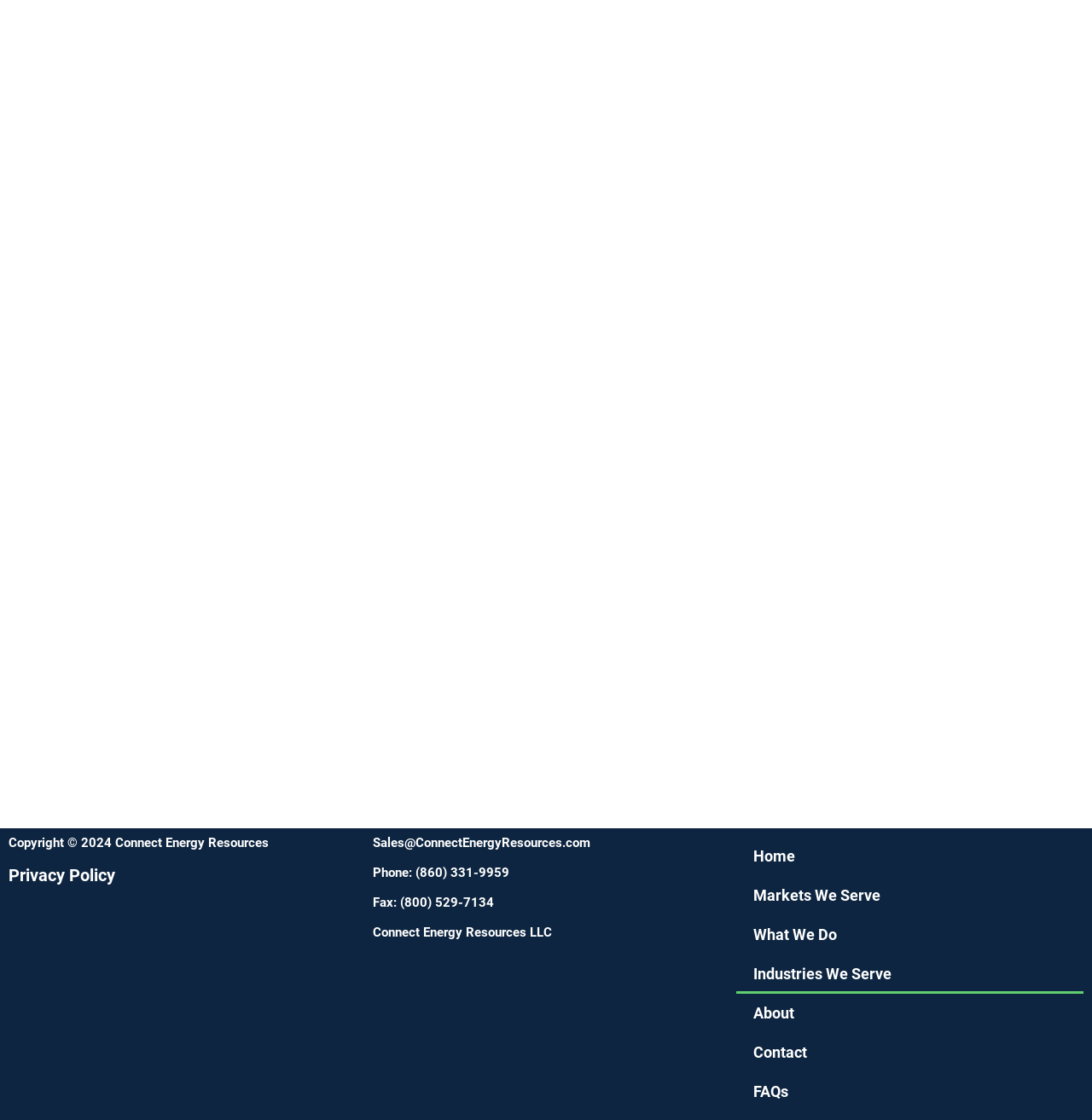Please identify the bounding box coordinates for the region that you need to click to follow this instruction: "Get FAQs".

[0.674, 0.957, 0.992, 0.992]